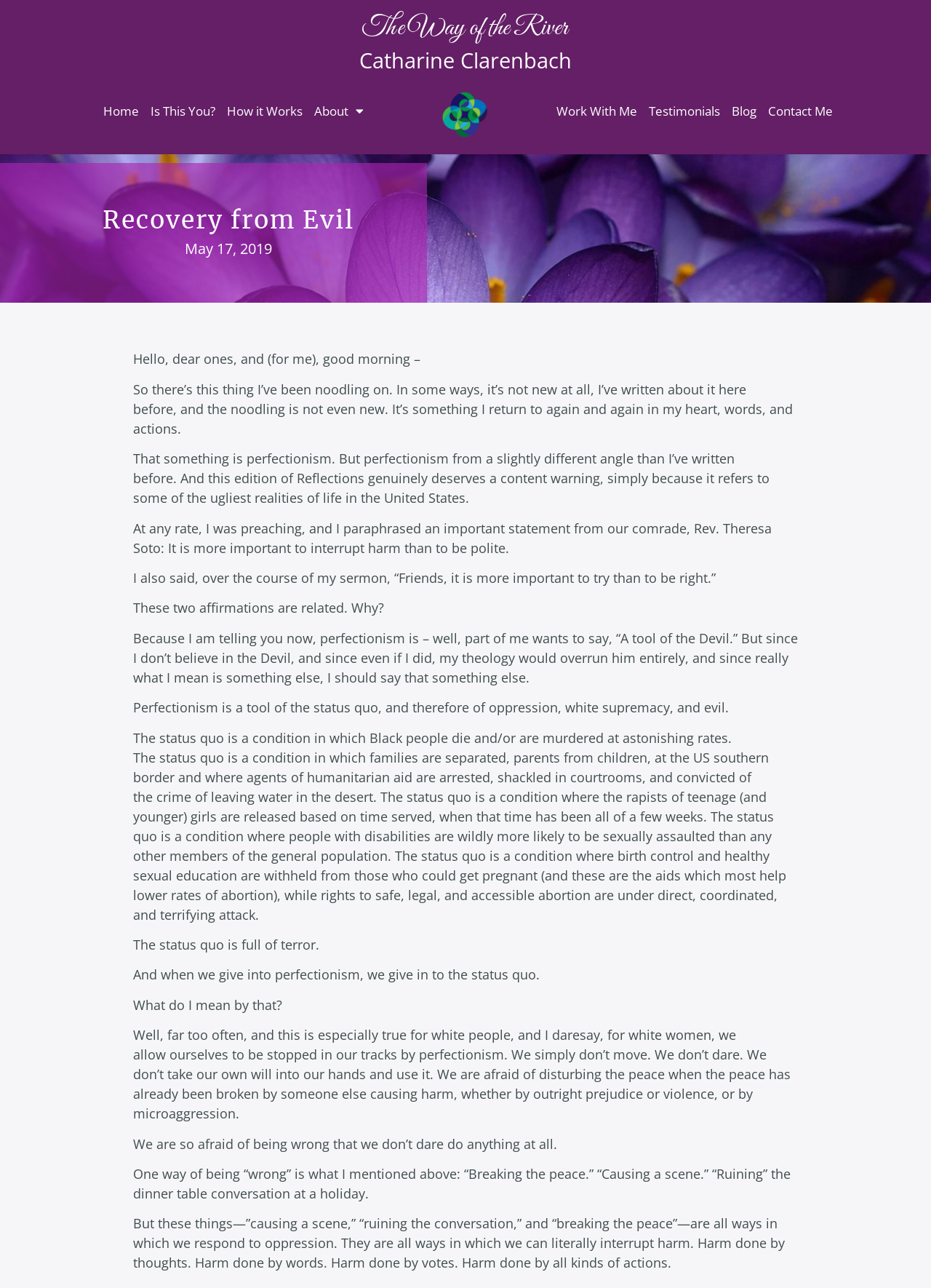Pinpoint the bounding box coordinates of the element that must be clicked to accomplish the following instruction: "Click the 'Home' link". The coordinates should be in the format of four float numbers between 0 and 1, i.e., [left, top, right, bottom].

[0.105, 0.07, 0.155, 0.102]